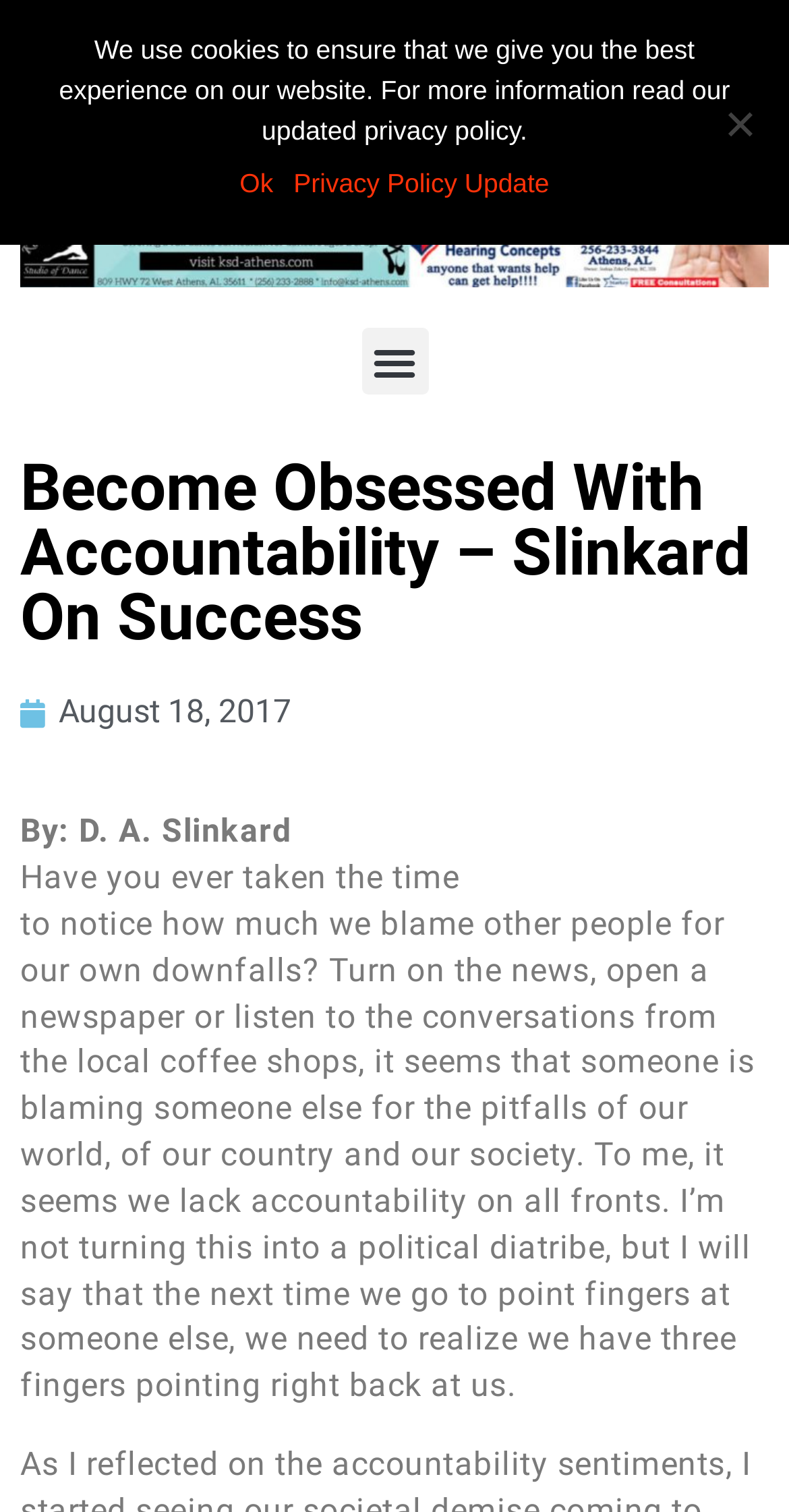Refer to the screenshot and answer the following question in detail:
What is the tone of the article?

The tone of the article is reflective as it encourages readers to think about their own role in blaming others and to take accountability for their actions, as evident from the text 'we need to realize we have three fingers pointing right back at us'.